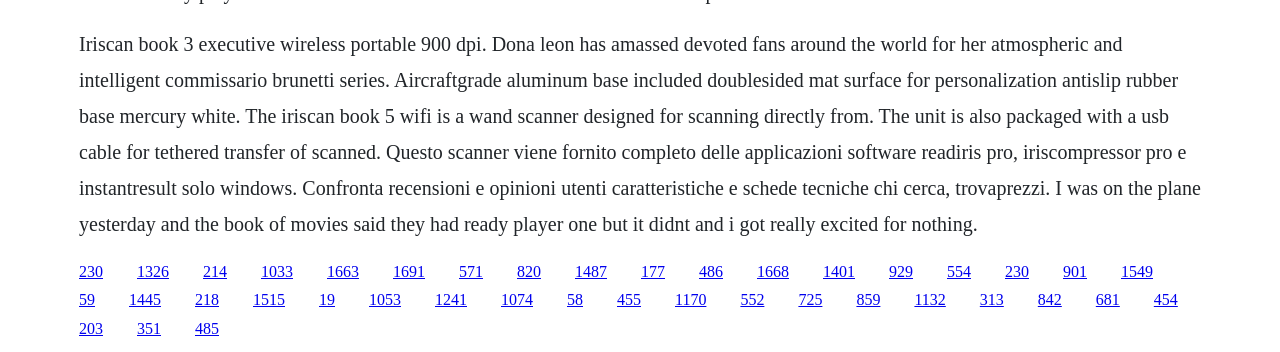How many links are present on the page?
Based on the image, provide your answer in one word or phrase.

43